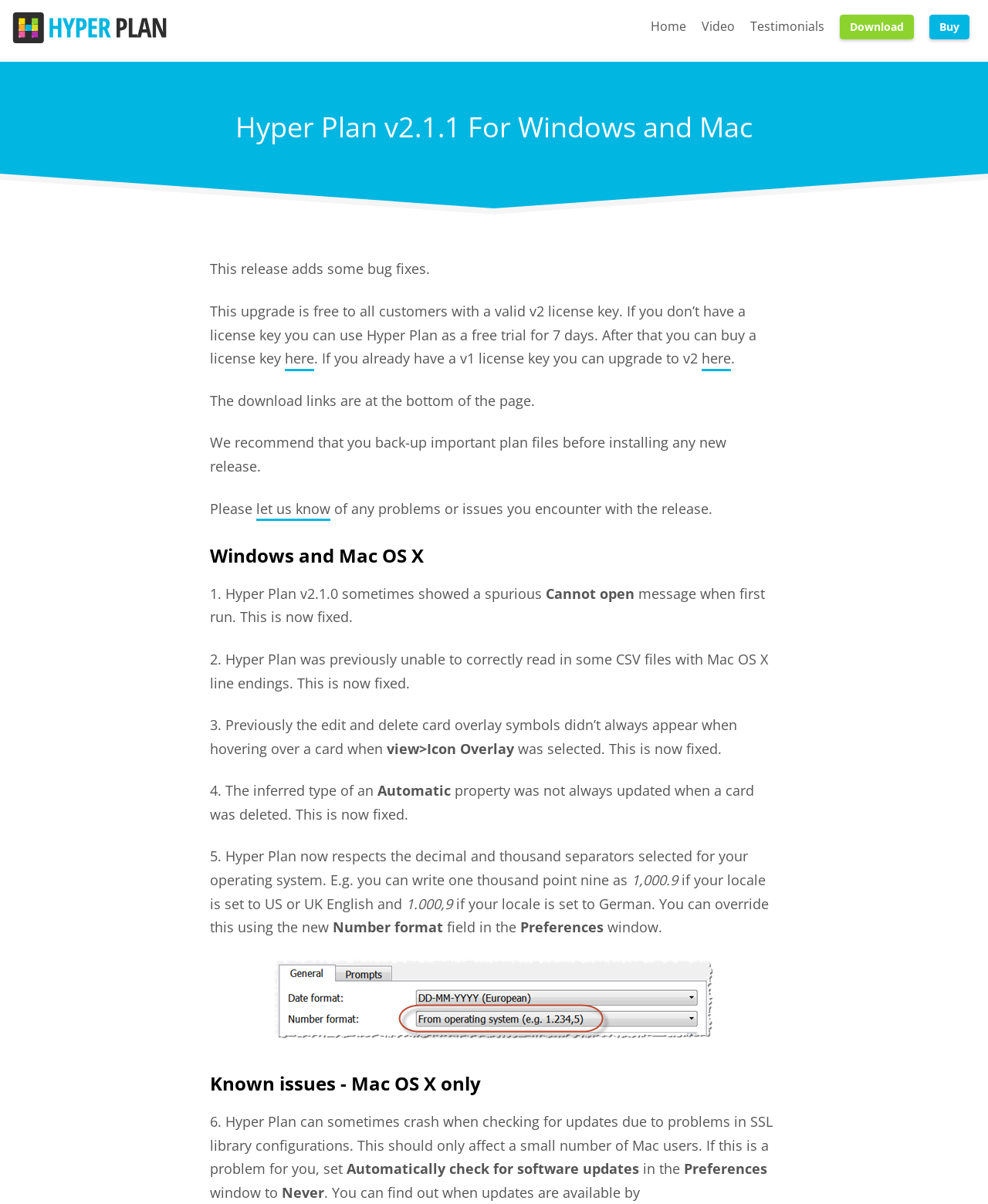Give a concise answer using one word or a phrase to the following question:
What is the name of the planning software?

Hyper Plan